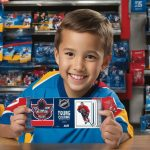What is the boy holding?
Look at the image and construct a detailed response to the question.

The boy is holding up two hockey trading cards, showcasing his enthusiasm for the sport and the collectibles, which is the central focus of the image.